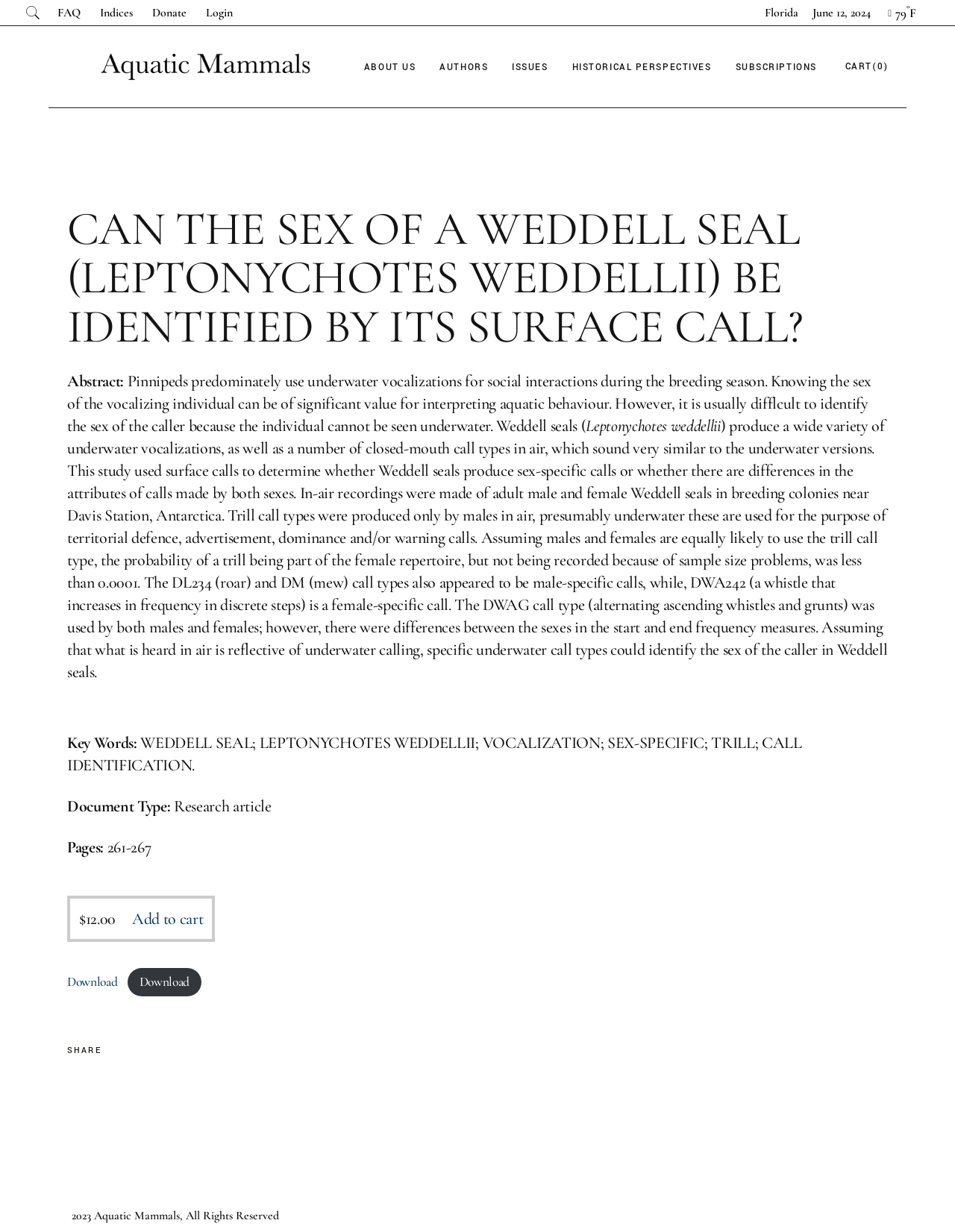What is the last year listed under 'HISTORICAL PERSPECTIVES'?
Respond to the question with a well-detailed and thorough answer.

I found the years listed under 'HISTORICAL PERSPECTIVES' by looking at the navigation menu, where it says 'HISTORICAL PERSPECTIVES'. The last year listed is 'Year 11', which is the last item in the list.